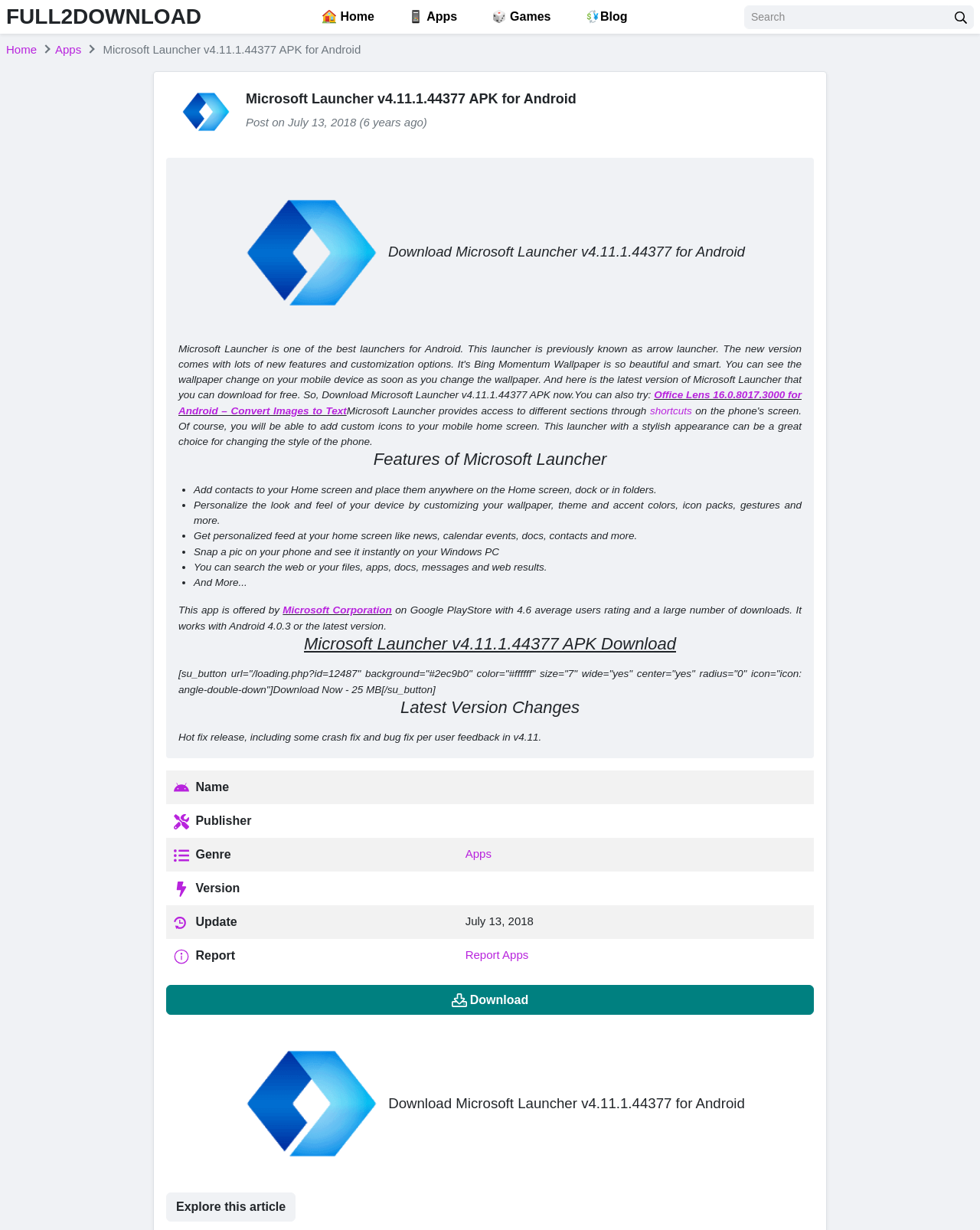Can you find the bounding box coordinates for the element to click on to achieve the instruction: "Download Microsoft Launcher v4.11.1.44377 APK"?

[0.182, 0.543, 0.818, 0.565]